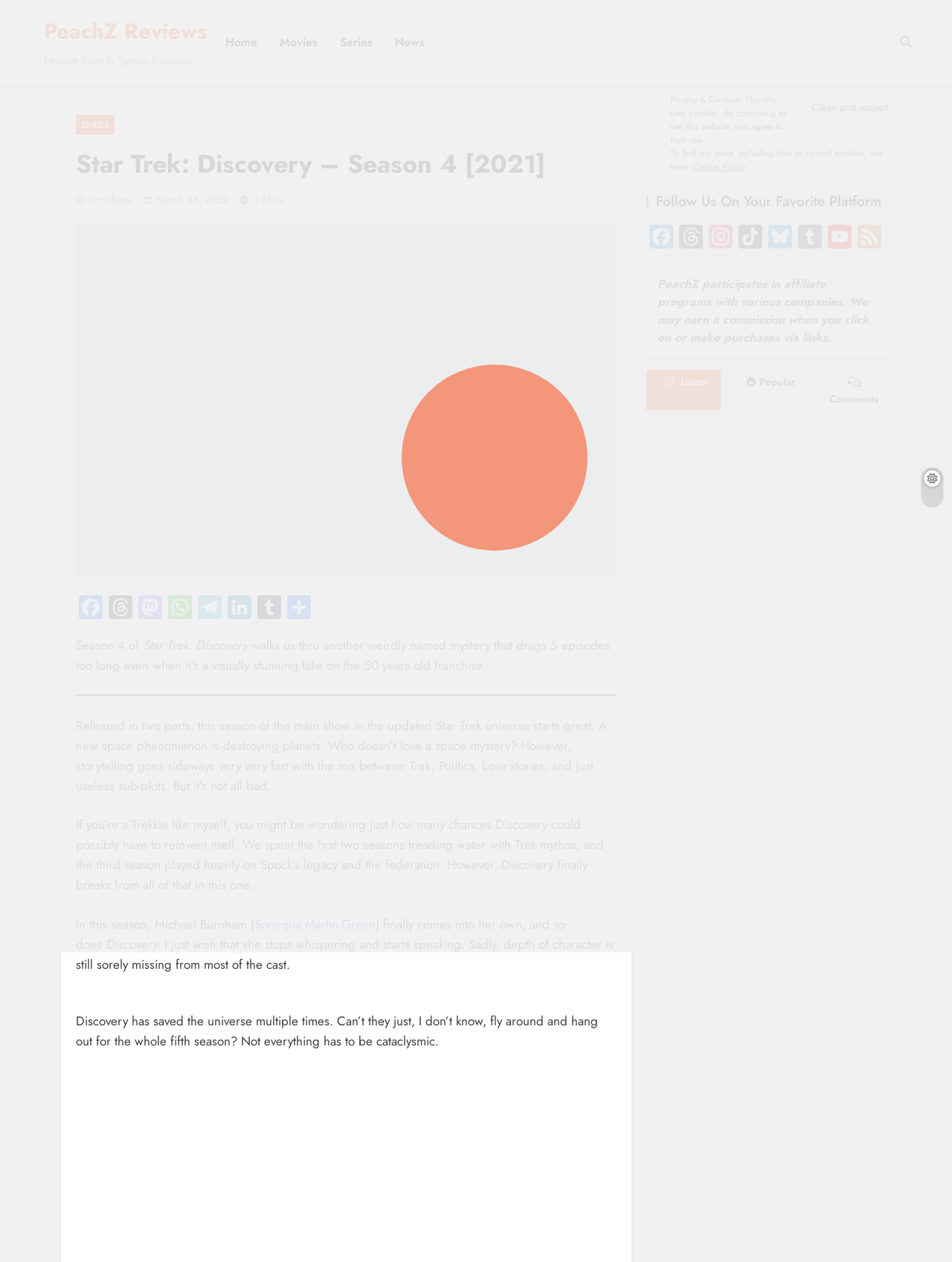Please find and give the text of the main heading on the webpage.

Star Trek: Discovery – Season 4 [2021]